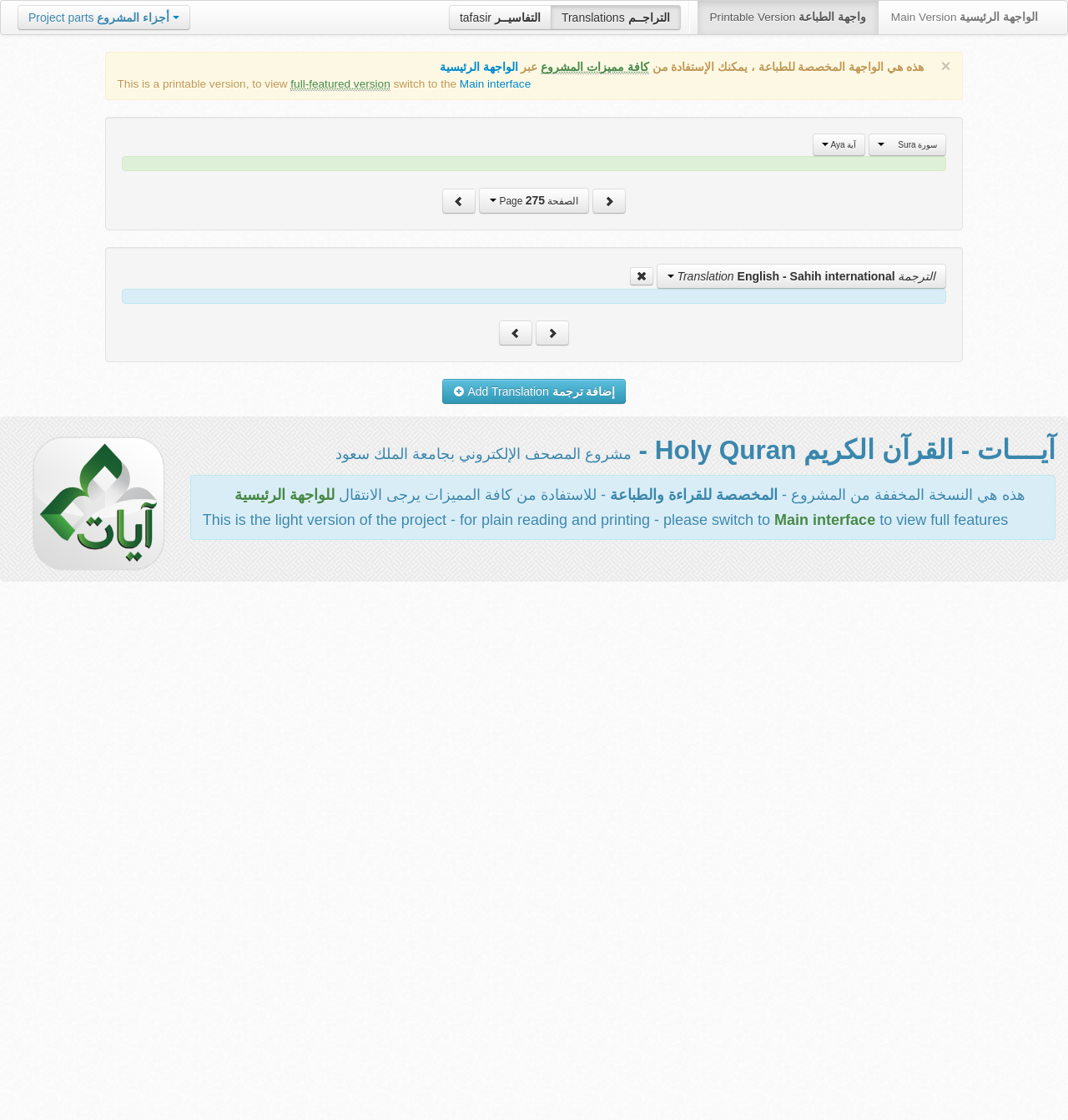Given the description "Project parts أجزاء المشروع", determine the bounding box of the corresponding UI element.

[0.016, 0.004, 0.178, 0.027]